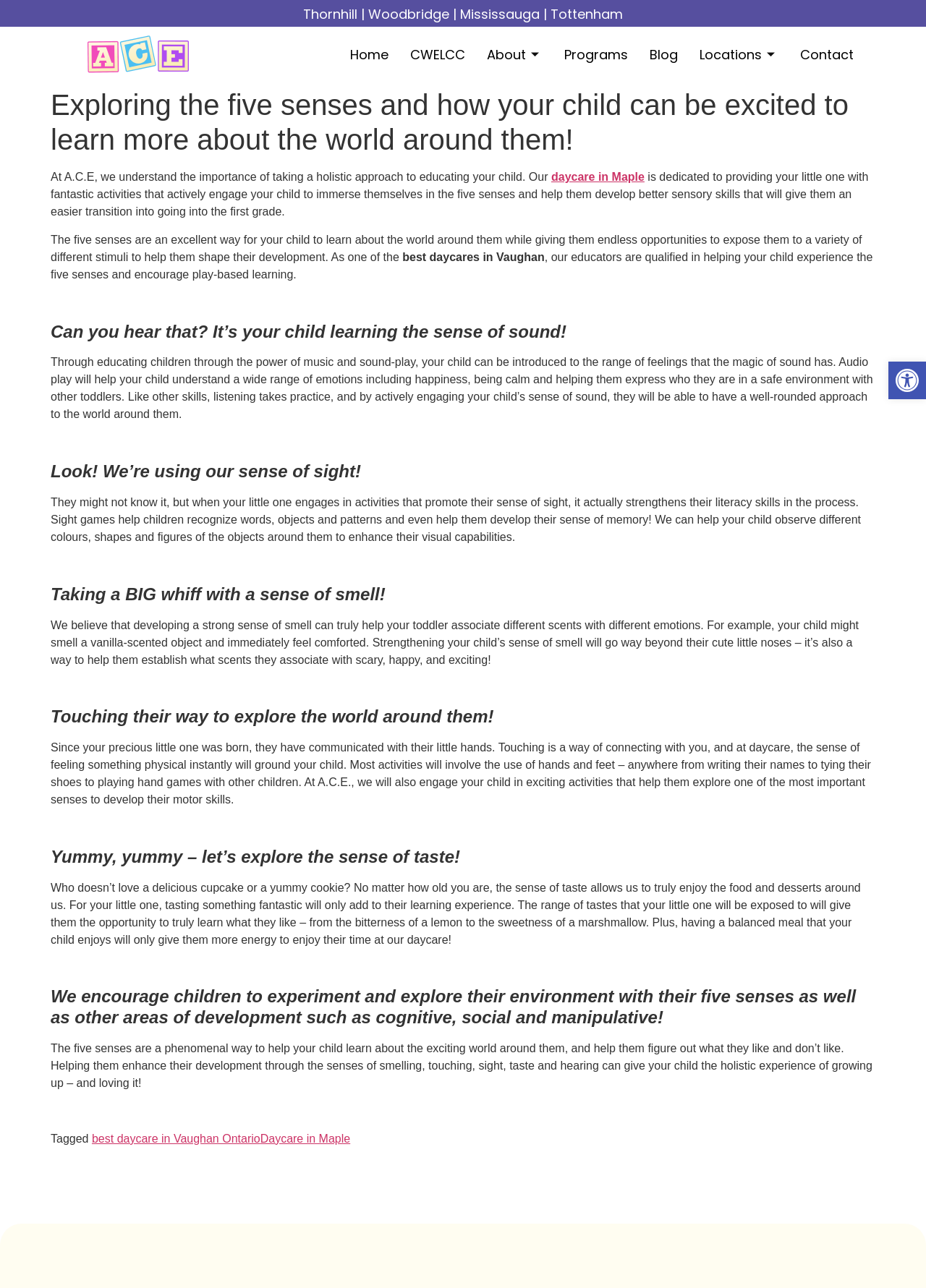Please provide a detailed answer to the question below based on the screenshot: 
What is the sense of smell associated with in the webpage?

The webpage states 'We believe that developing a strong sense of smell can truly help your toddler associate different scents with different emotions.' which indicates that the sense of smell is associated with emotions.